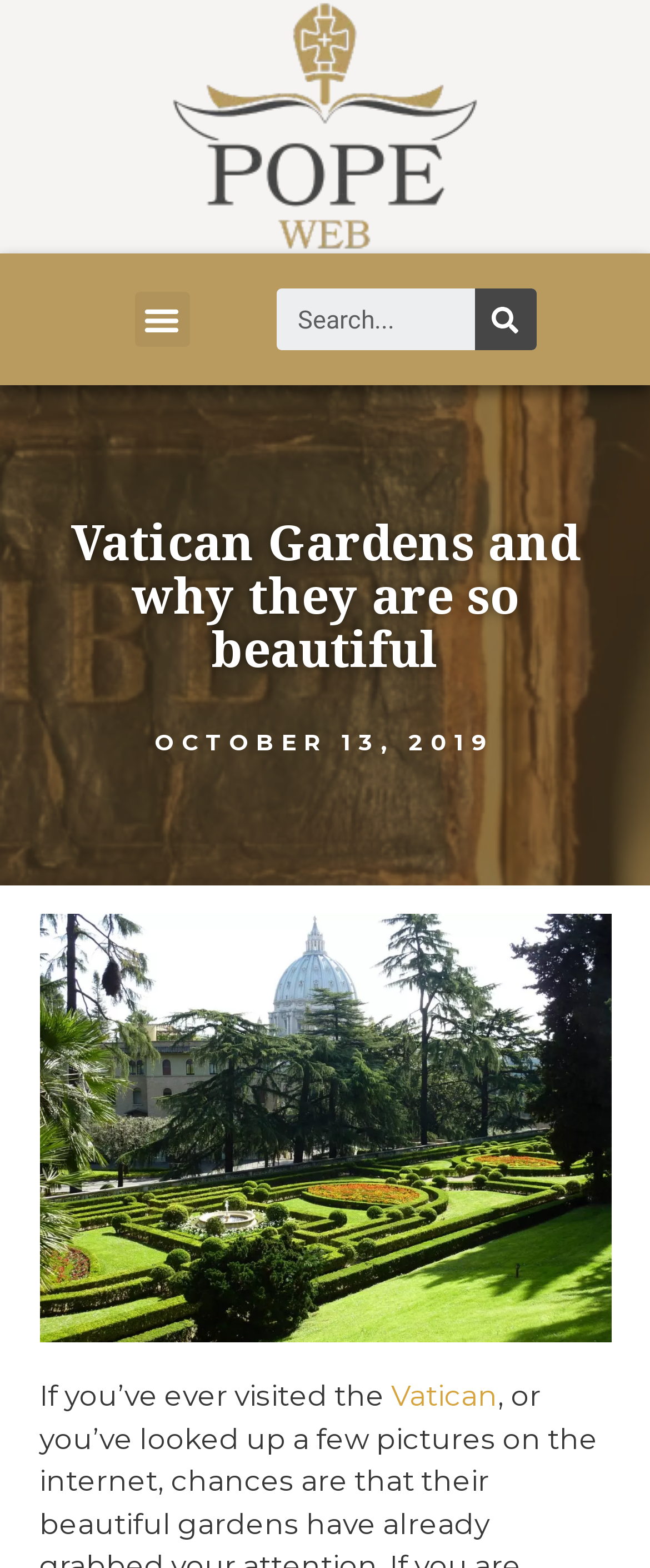What is the website about?
Answer with a single word or phrase, using the screenshot for reference.

Vatican Gardens